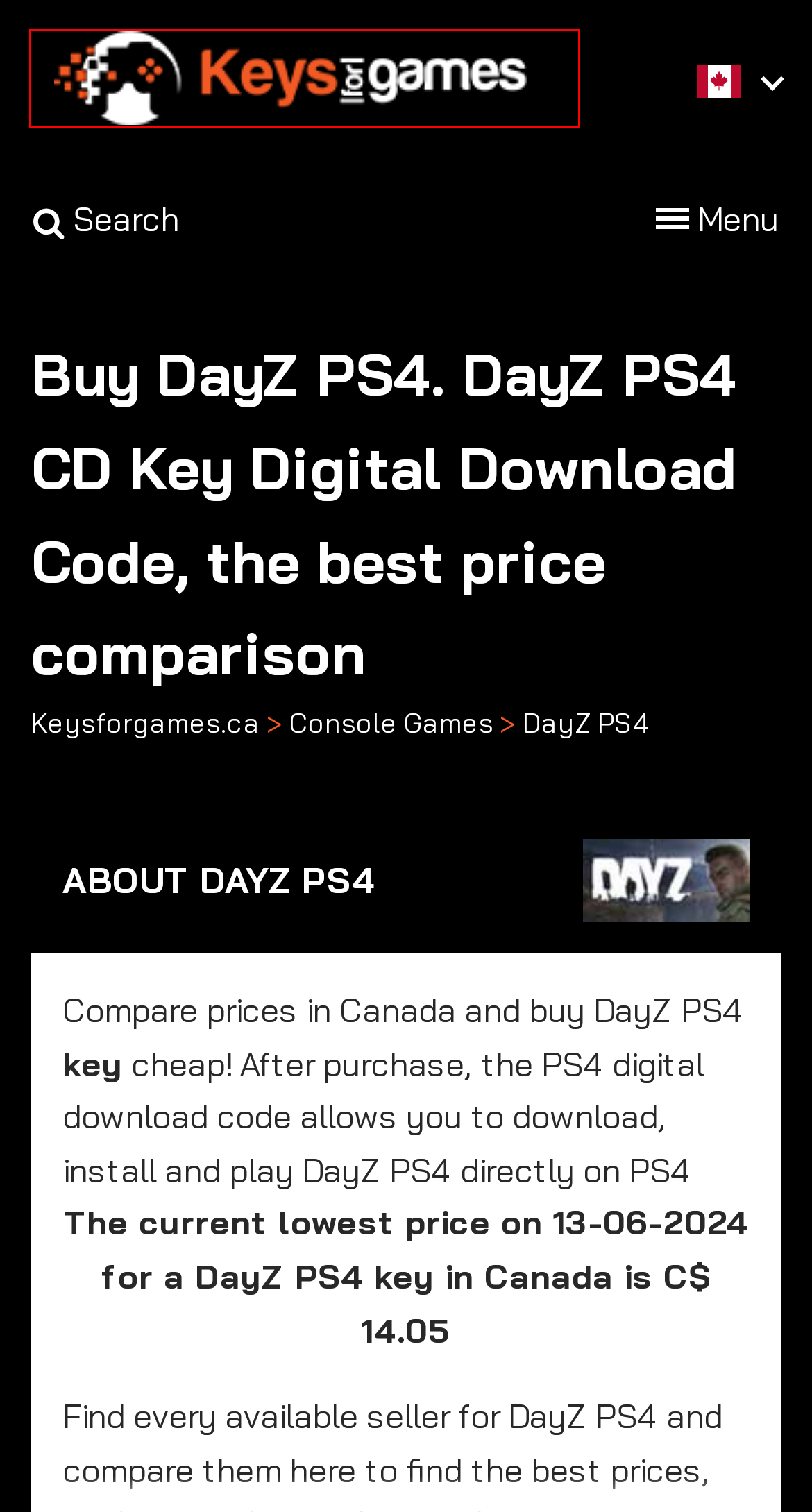Using the screenshot of a webpage with a red bounding box, pick the webpage description that most accurately represents the new webpage after the element inside the red box is clicked. Here are the candidates:
A. Keysforgames.ca | Steam keys & Game keys | The best deals
B. Buy Battlefield 2042 CD Key | Prices as low as ✔️C$5.36 - Keysforgames.ca
C. Buy Tribes of Midgard CD Key | Prices as low as ✔️C$3.24 - Keysforgames.ca
D. Buy Forza Horizon 5 CD Key | Prices as low as ✔️C$14.88 - Keysforgames.ca
E. Console Games Archive - Keysforgames.ca
F. Buy Call of Duty Black Ops Cold War CD Key | Prices as low as ✔️C$22.17 - Keysforgames.ca
G. Buy Vigor The Last King Of DayZ PS4 CD Key | Prices as low as ✔️C$29.3 - Keysforgames.ca
H. Buy EA Sports FC 24 CD Key | Prices as low as ✔️C$9.25 - Keysforgames.ca

A